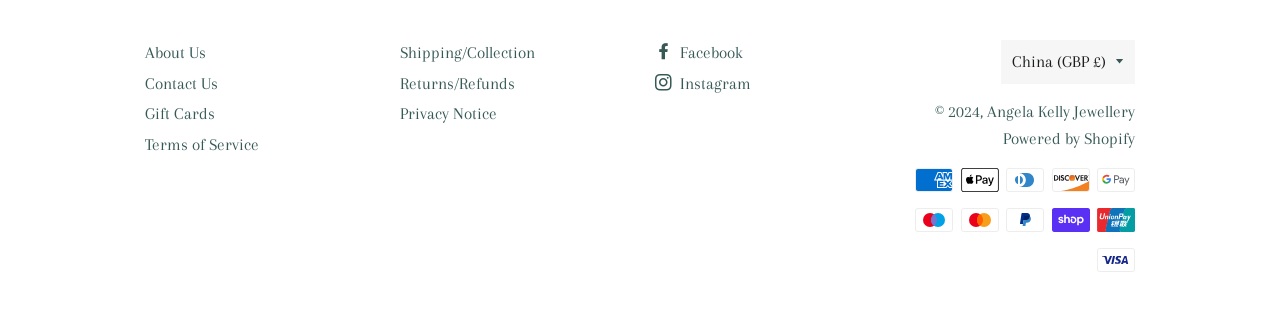What is the company name?
Based on the image, provide your answer in one word or phrase.

Angela Kelly Jewellery